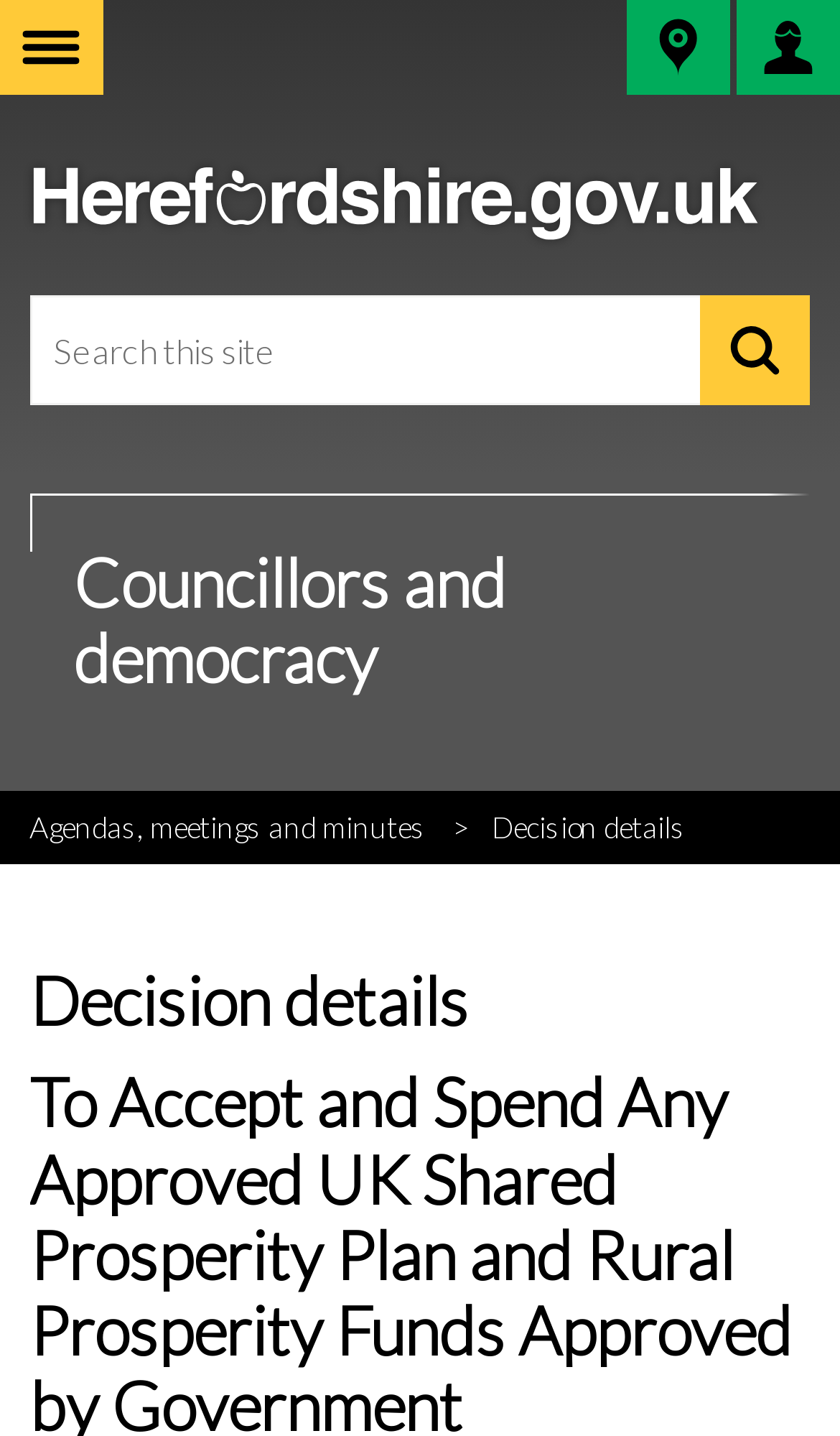Extract the text of the main heading from the webpage.

Councillors and democracy